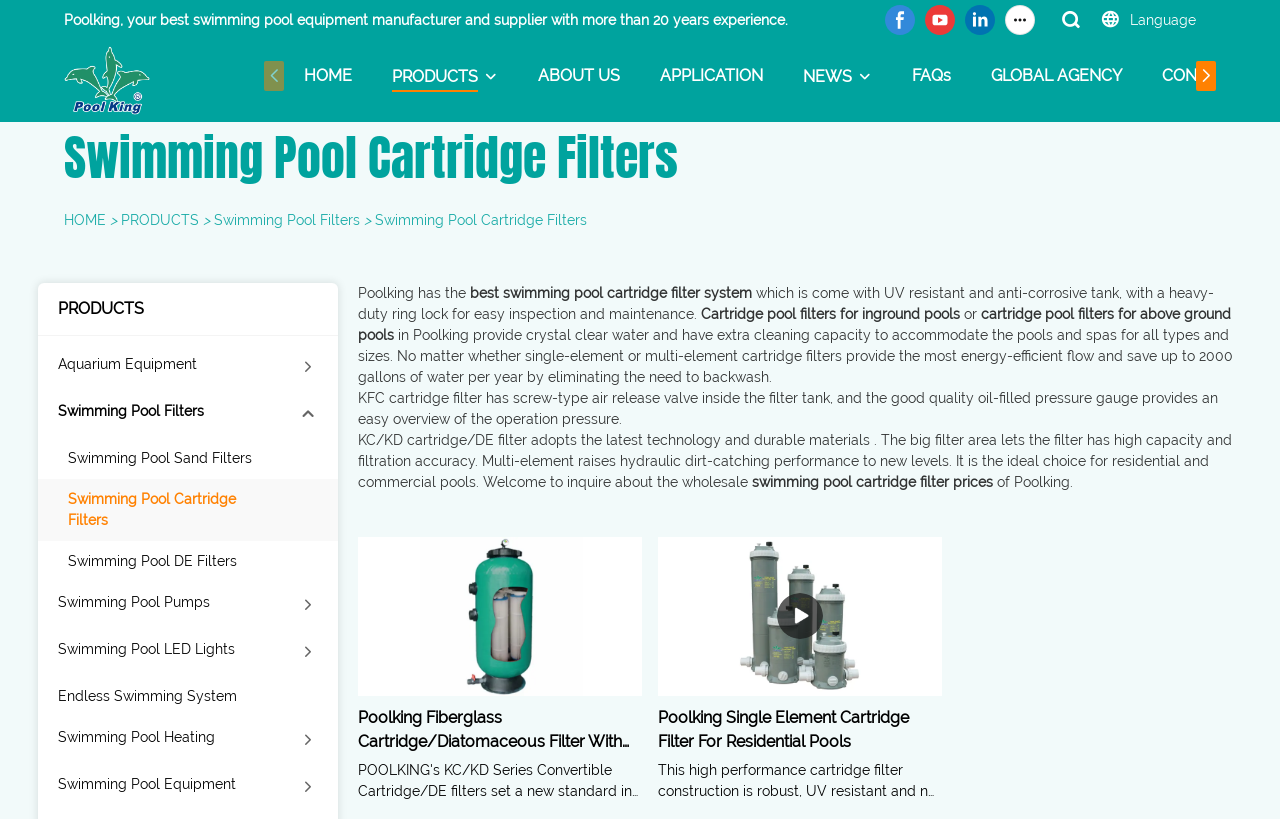What is the purpose of the garden hose drain valve connection?
Please provide a single word or phrase answer based on the image.

Removal of internal tank debris